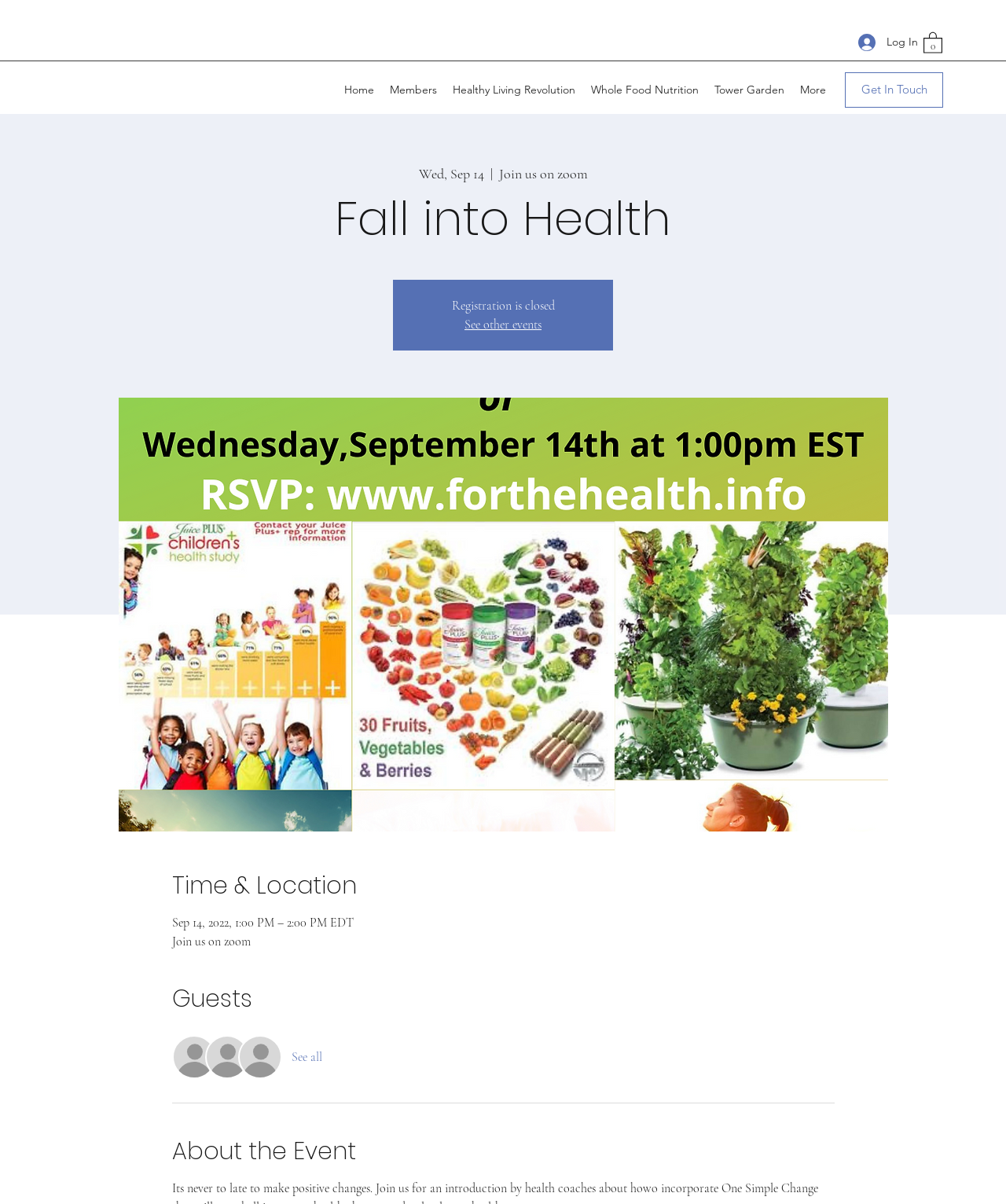Locate the bounding box coordinates of the area you need to click to fulfill this instruction: 'View cart'. The coordinates must be in the form of four float numbers ranging from 0 to 1: [left, top, right, bottom].

[0.918, 0.025, 0.937, 0.044]